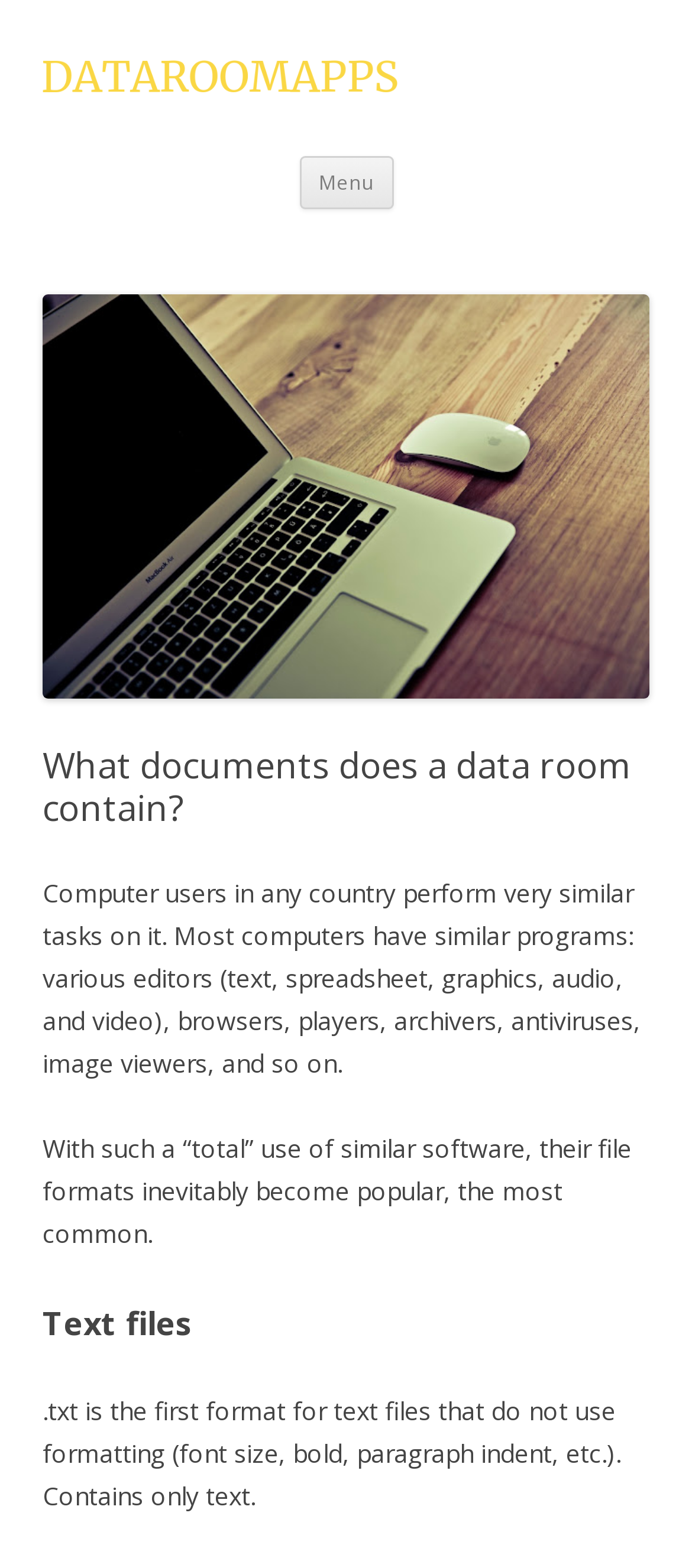Predict the bounding box of the UI element that fits this description: "Menu".

[0.432, 0.1, 0.568, 0.133]